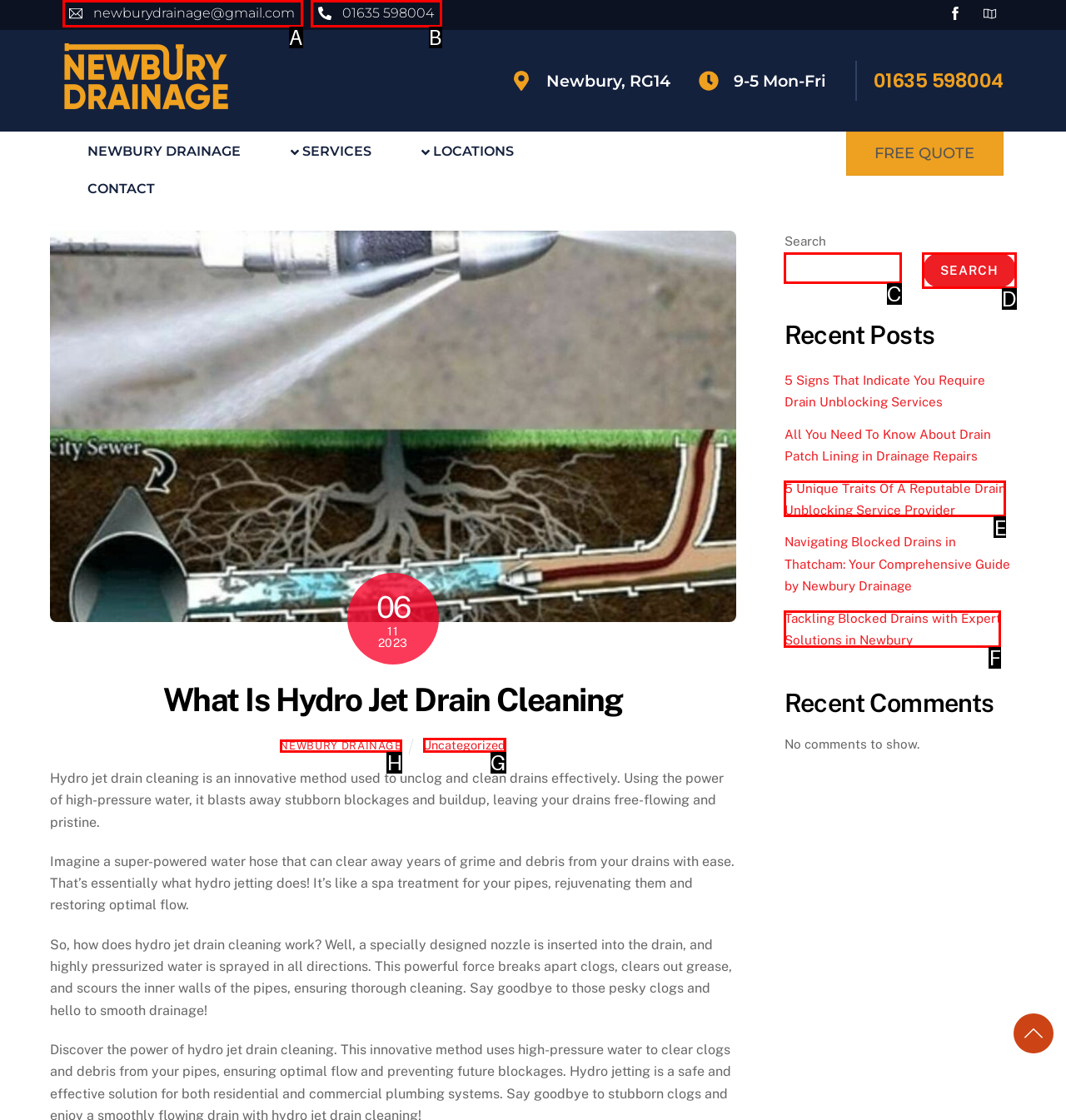Match the description: parent_node: SEARCH name="s" to the appropriate HTML element. Respond with the letter of your selected option.

C